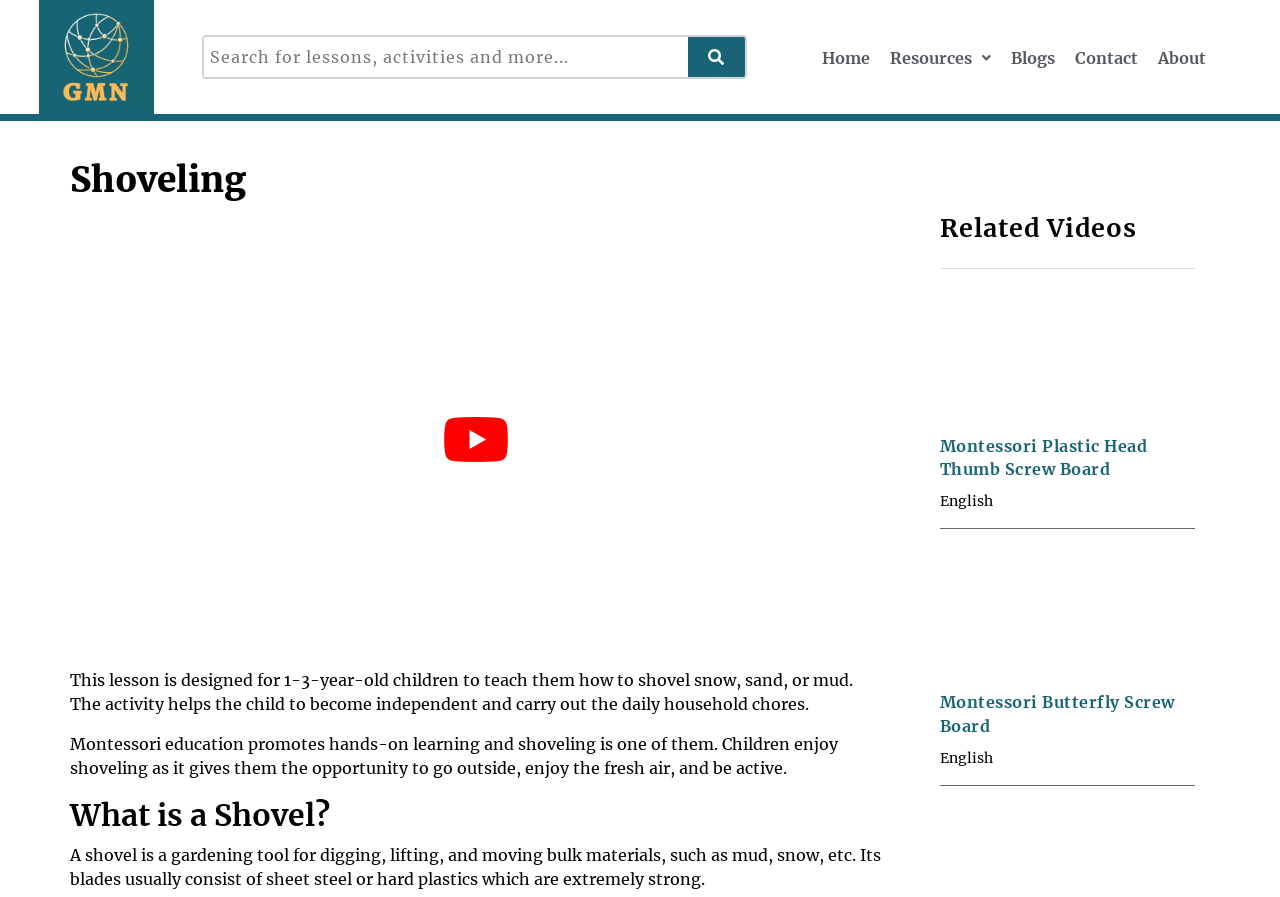Find and specify the bounding box coordinates that correspond to the clickable region for the instruction: "Click the play Youtube video button".

[0.055, 0.236, 0.689, 0.745]